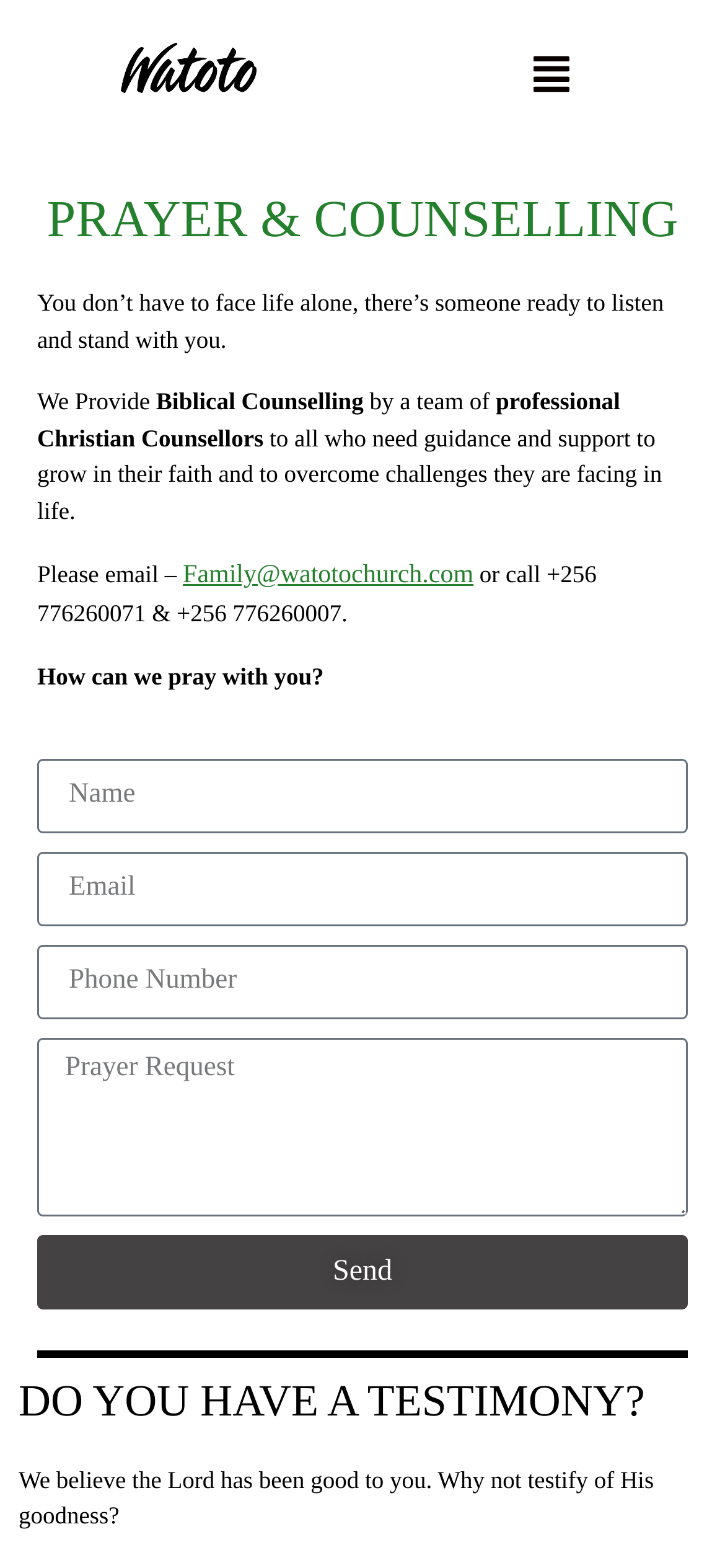Calculate the bounding box coordinates of the UI element given the description: "parent_node: Email name="form_fields[email]" placeholder="Email"".

[0.051, 0.543, 0.949, 0.59]